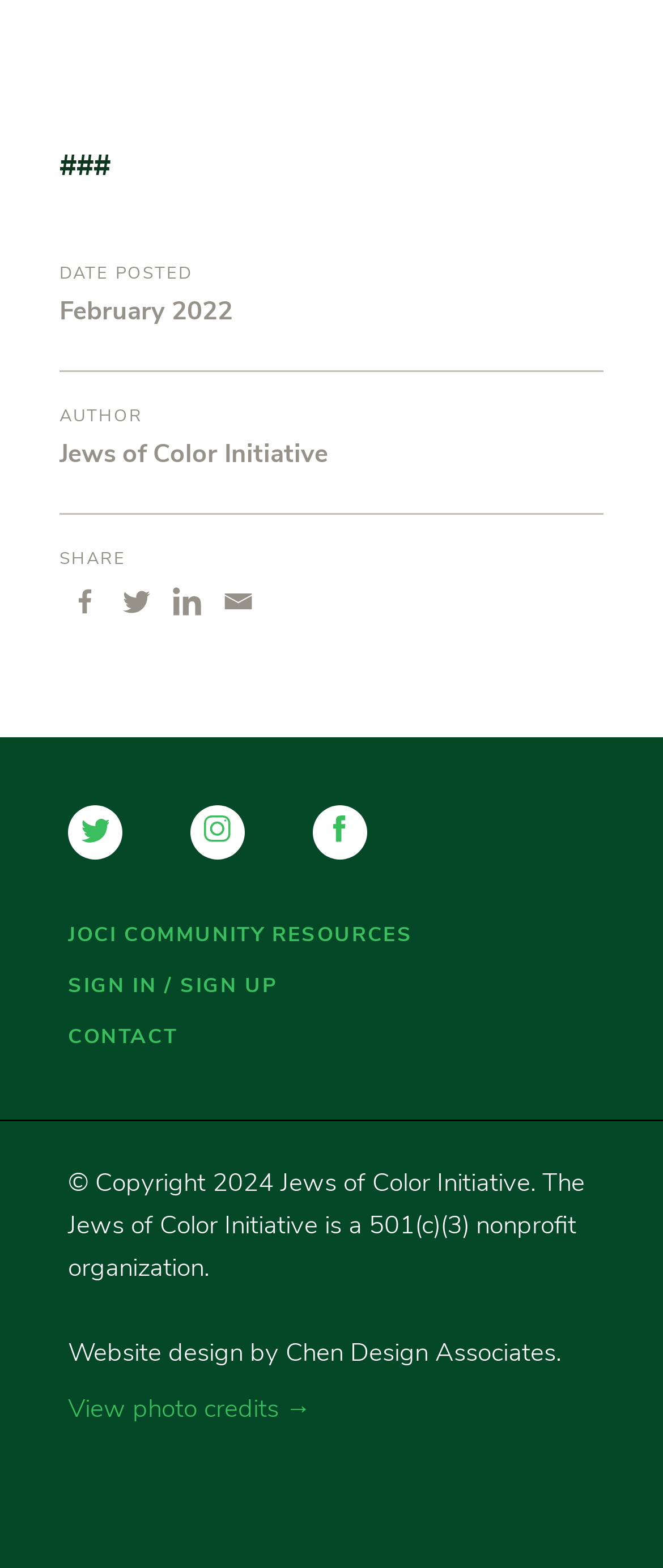How many image links are there in the content section?
Observe the image and answer the question with a one-word or short phrase response.

3